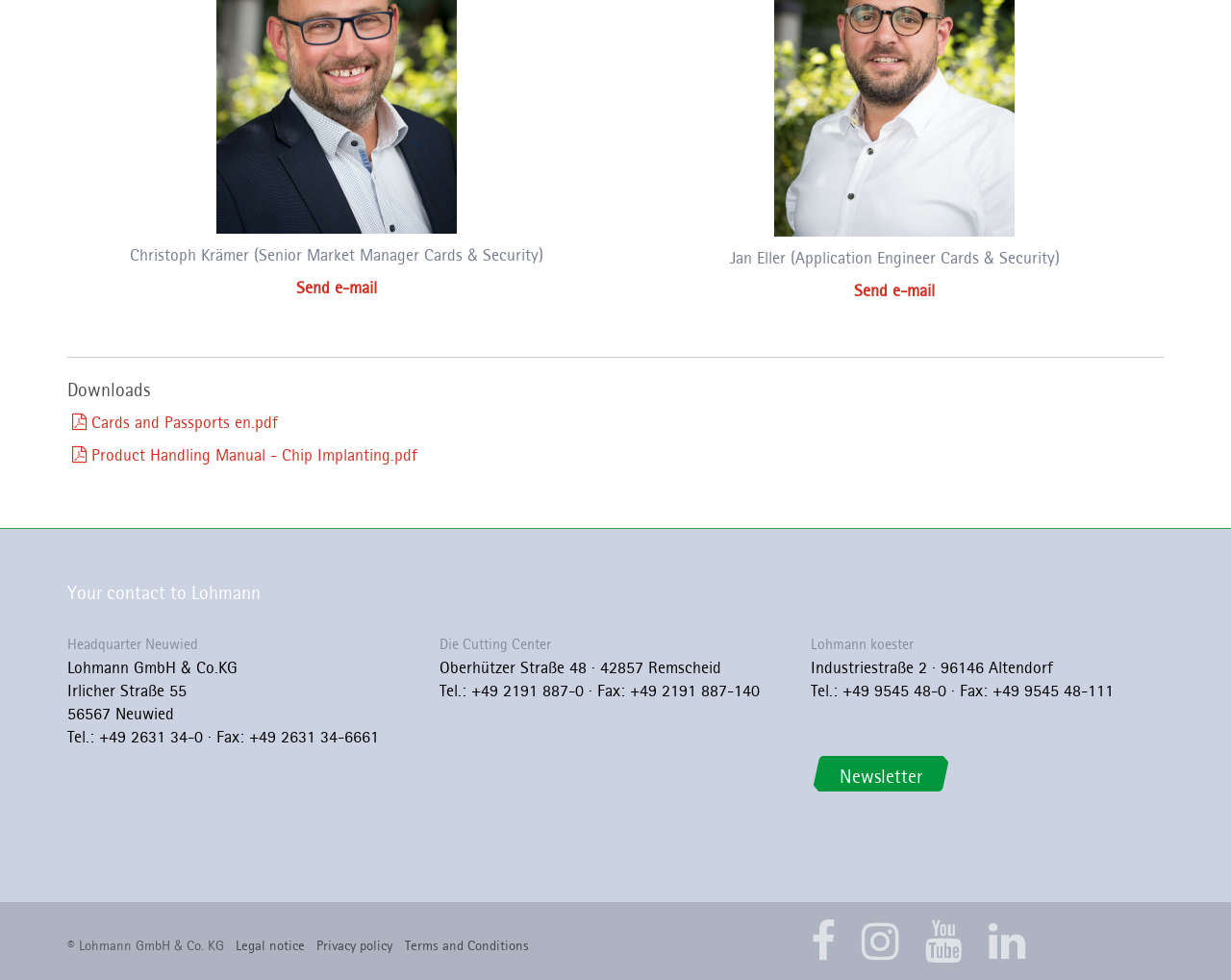Determine the bounding box for the described UI element: "Newsletter".

[0.659, 0.769, 0.773, 0.809]